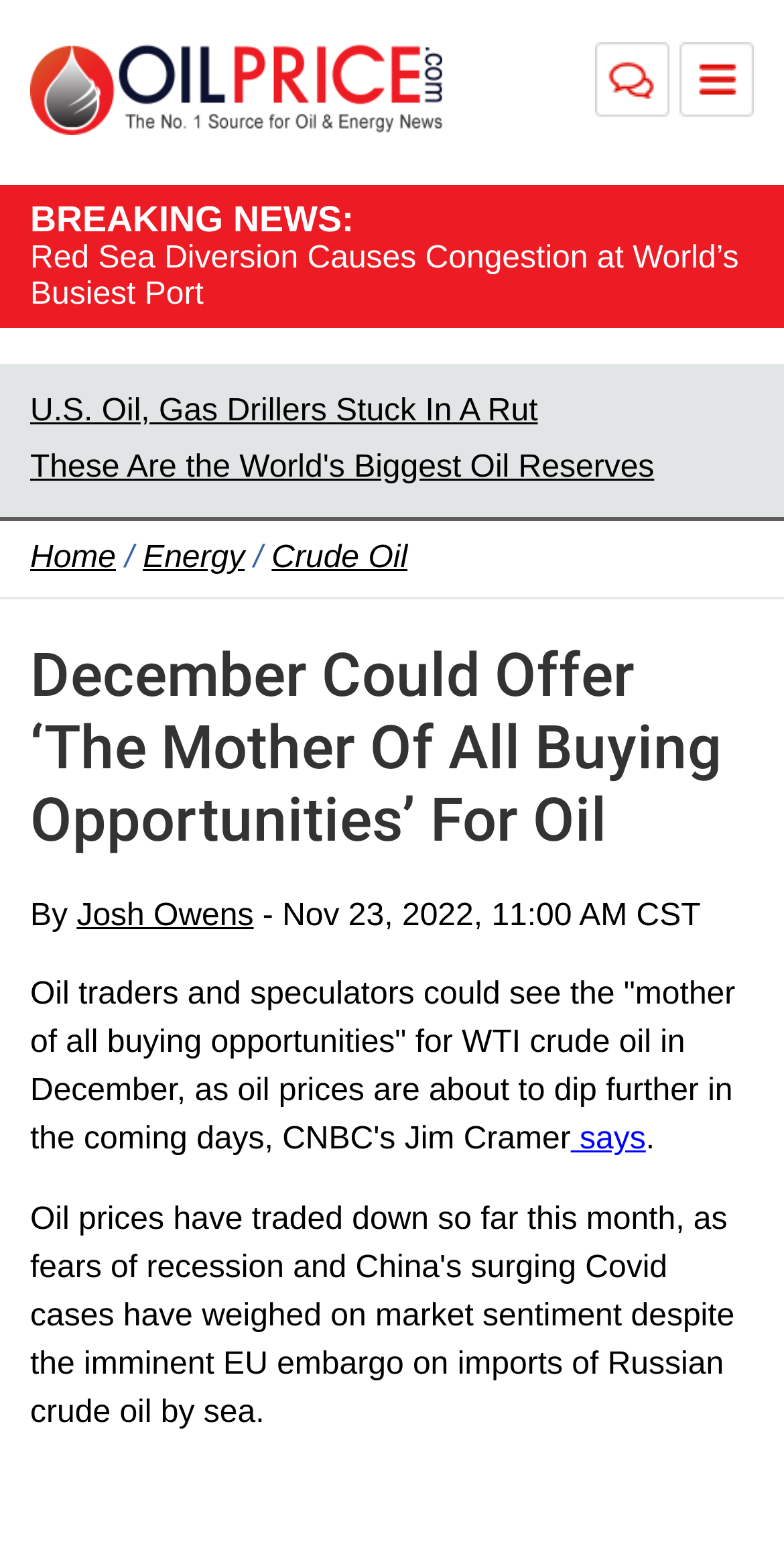Using the element description says, predict the bounding box coordinates for the UI element. Provide the coordinates in (top-left x, top-left y, bottom-right x, bottom-right y) format with values ranging from 0 to 1.

[0.728, 0.721, 0.824, 0.743]